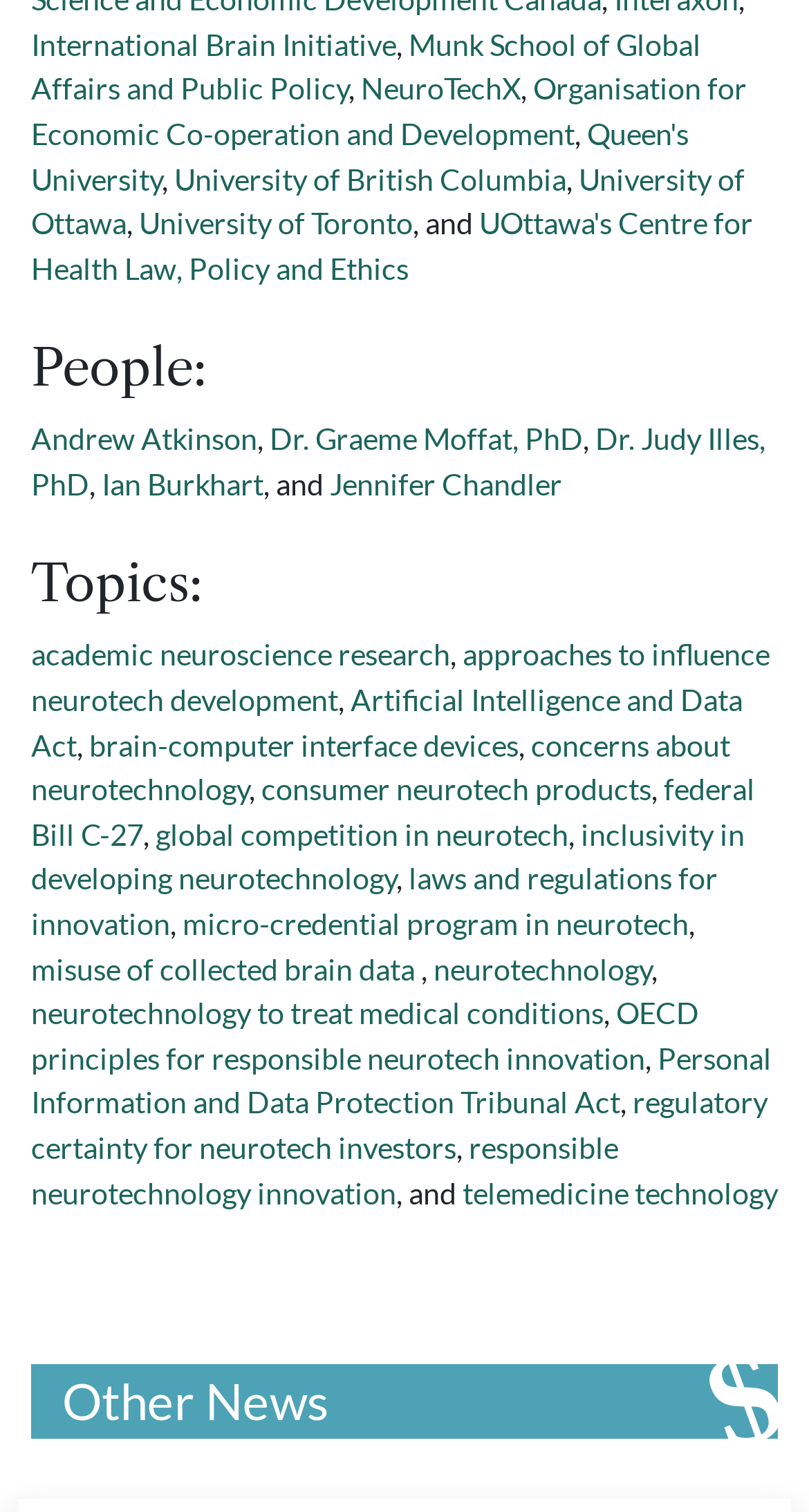Give a concise answer of one word or phrase to the question: 
What is the last topic listed under the 'Topics:' section?

telemedicine technology